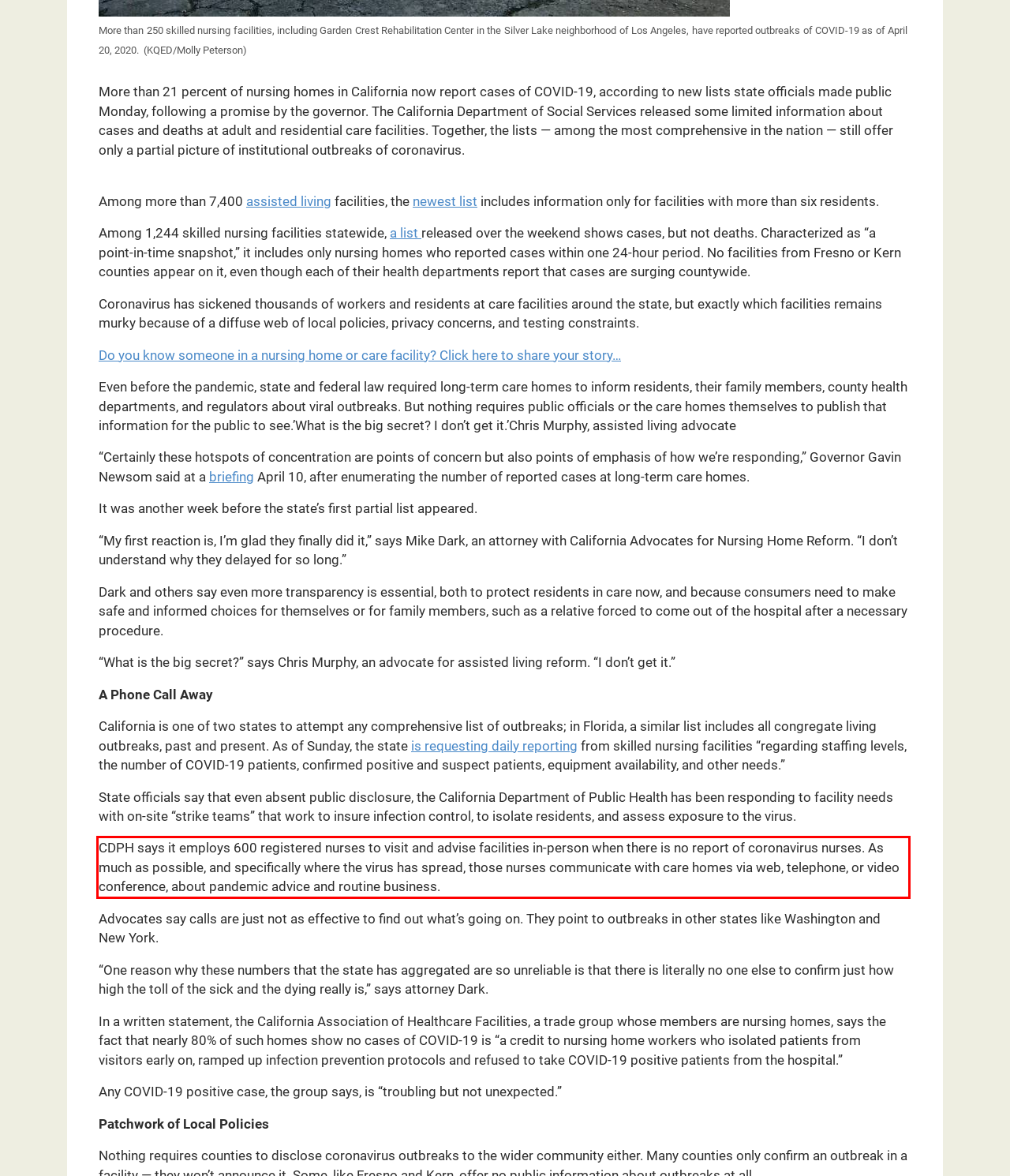You are given a screenshot of a webpage with a UI element highlighted by a red bounding box. Please perform OCR on the text content within this red bounding box.

CDPH says it employs 600 registered nurses to visit and advise facilities in-person when there is no report of coronavirus nurses. As much as possible, and specifically where the virus has spread, those nurses communicate with care homes via web, telephone, or video conference, about pandemic advice and routine business.